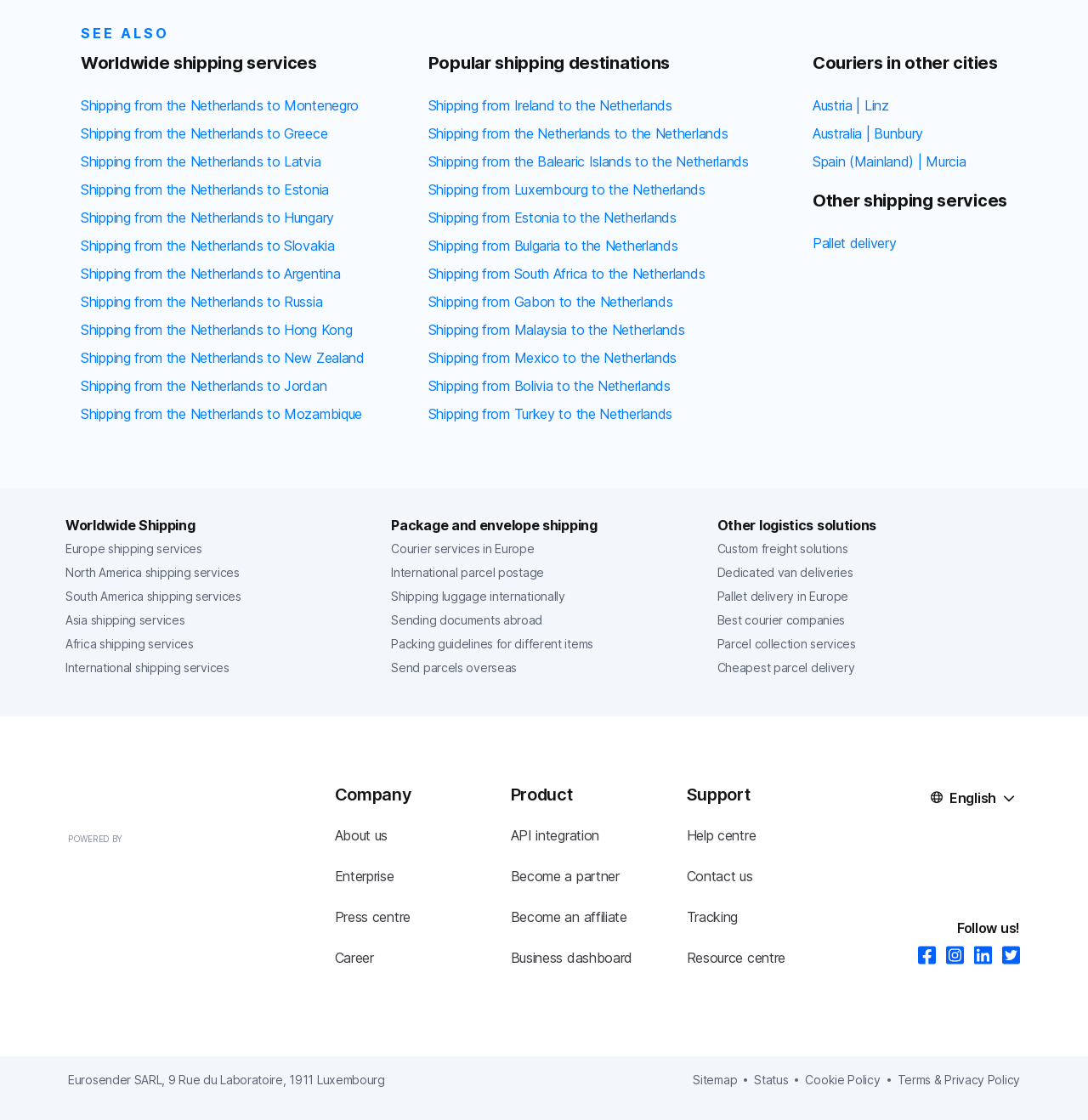Find the bounding box coordinates of the clickable region needed to perform the following instruction: "Get information about custom freight solutions". The coordinates should be provided as four float numbers between 0 and 1, i.e., [left, top, right, bottom].

[0.659, 0.481, 0.779, 0.499]